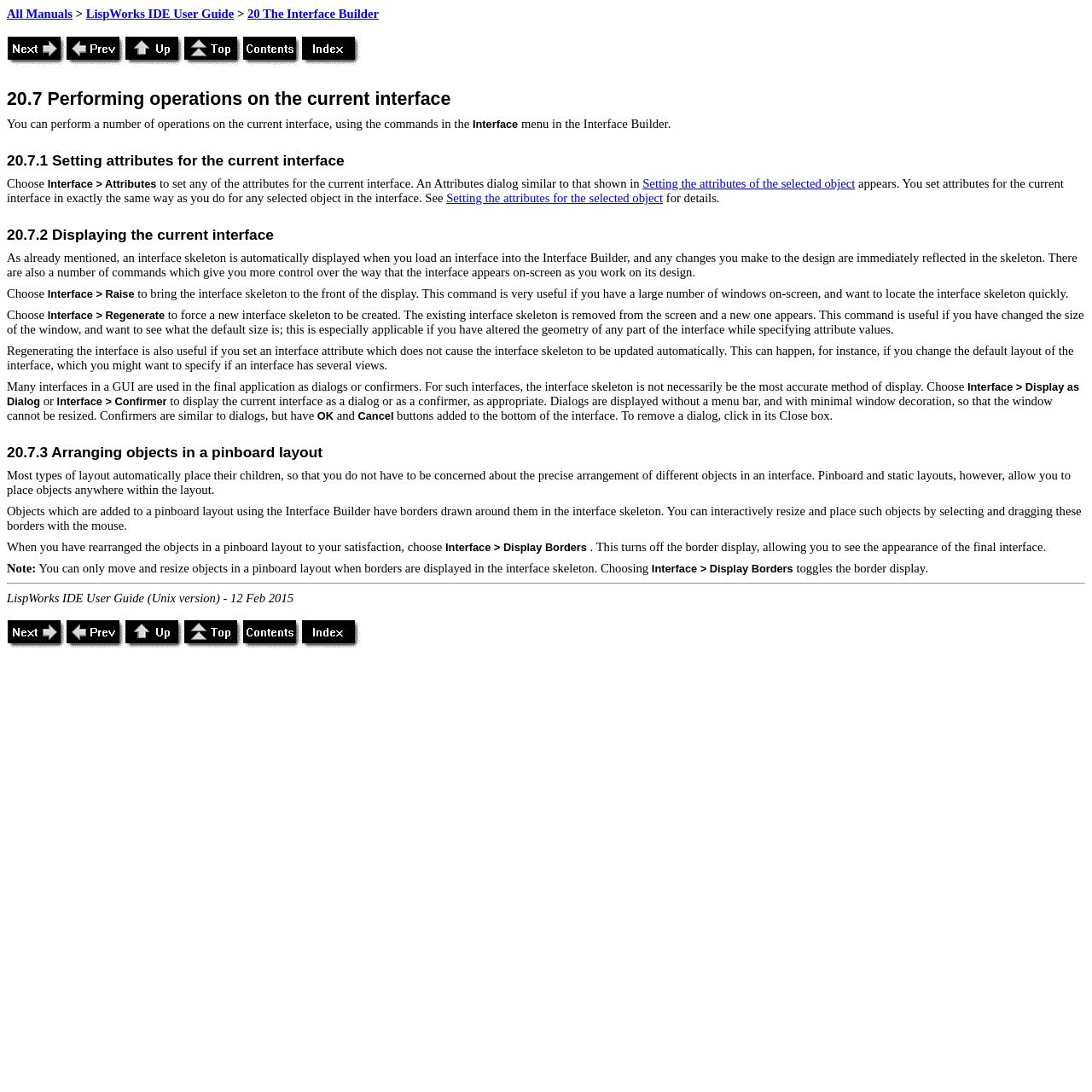Is there an image on the webpage with the text 'Prev'?
Refer to the image and provide a detailed answer to the question.

There is an image on the webpage with the text 'Prev' which is located next to the link 'Prev' at the bottom of the webpage with a bounding box of [0.06, 0.567, 0.114, 0.594].